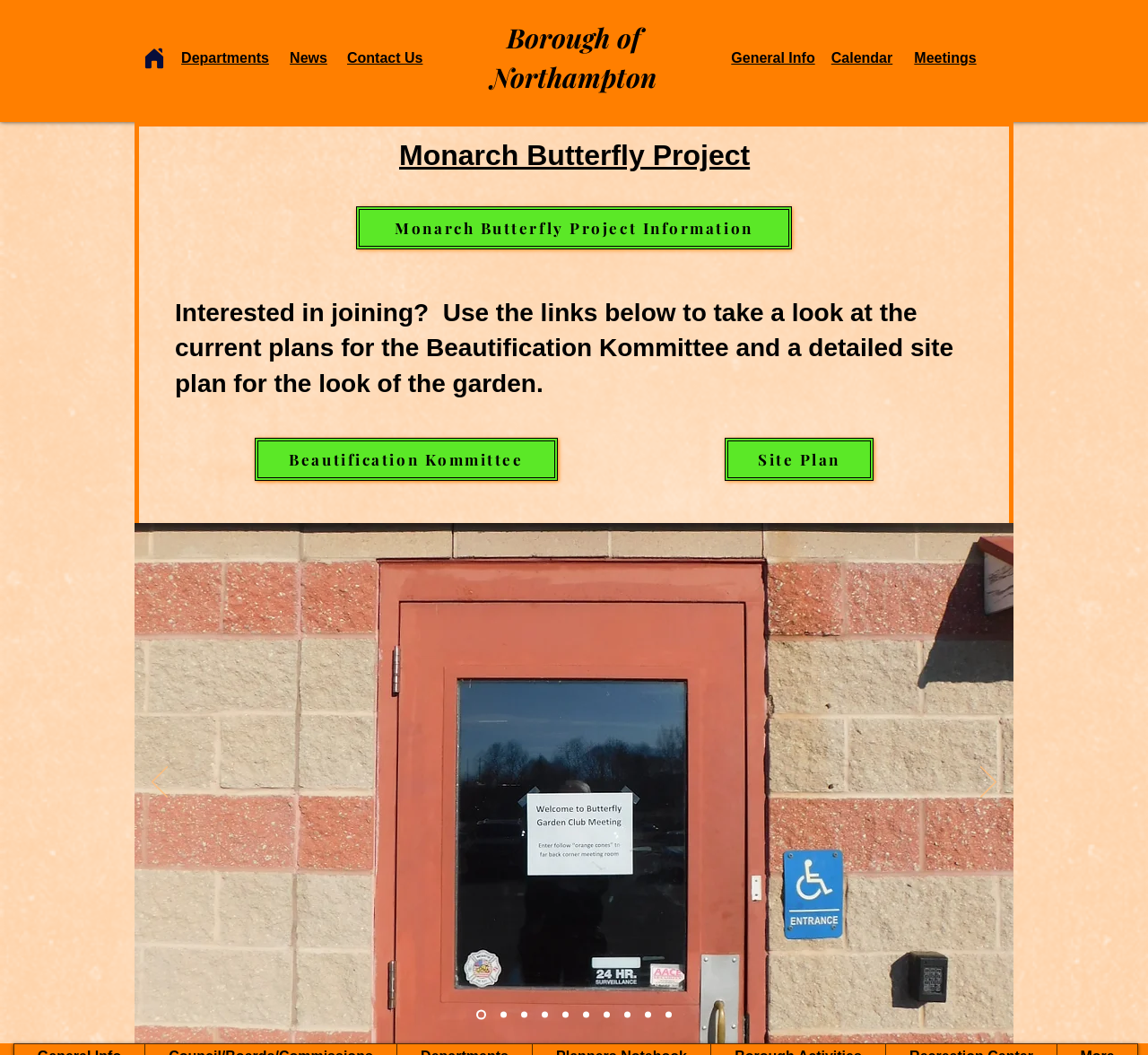Provide a one-word or brief phrase answer to the question:
How many headings are there in the top navigation bar?

6